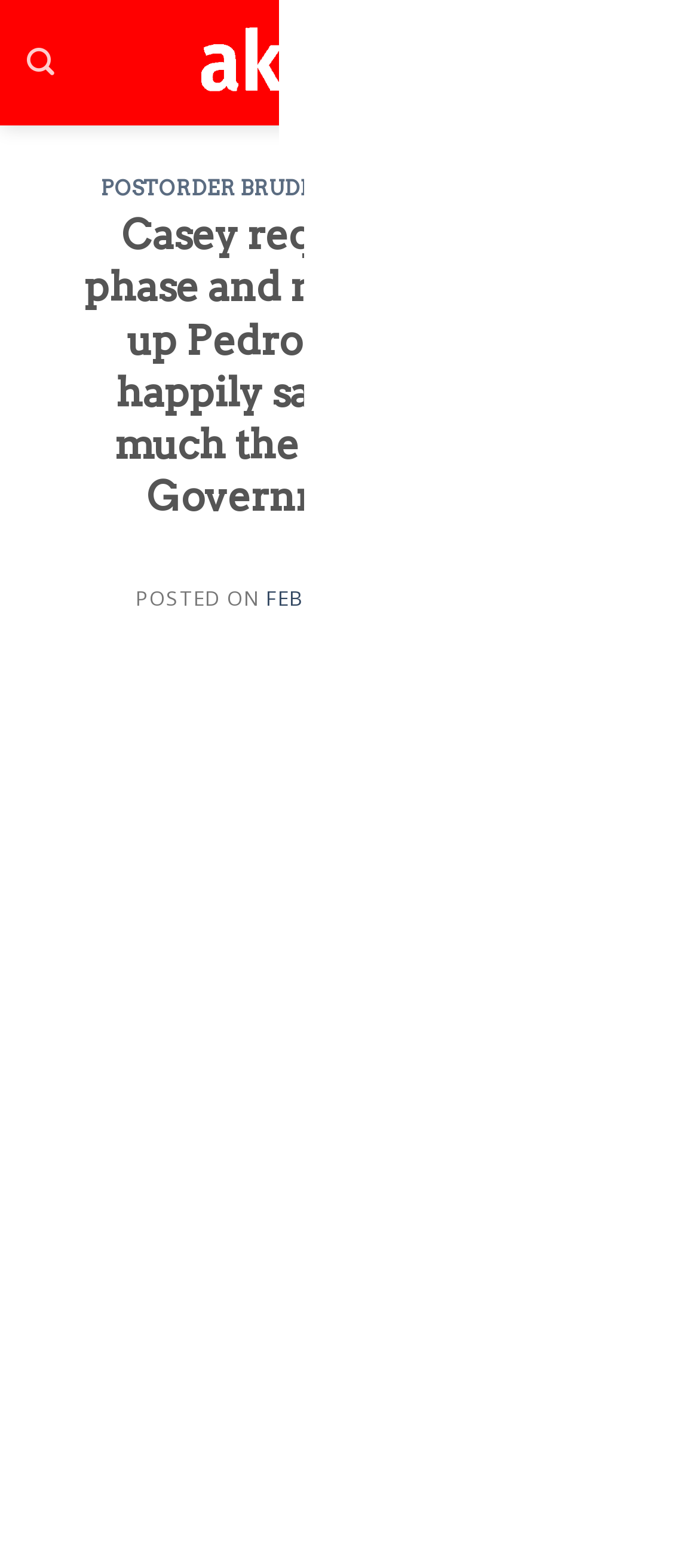Determine the heading of the webpage and extract its text content.

Casey requires the new phase and nervously brings up Pedro – exactly who happily says simply how much the guy likes their Government George